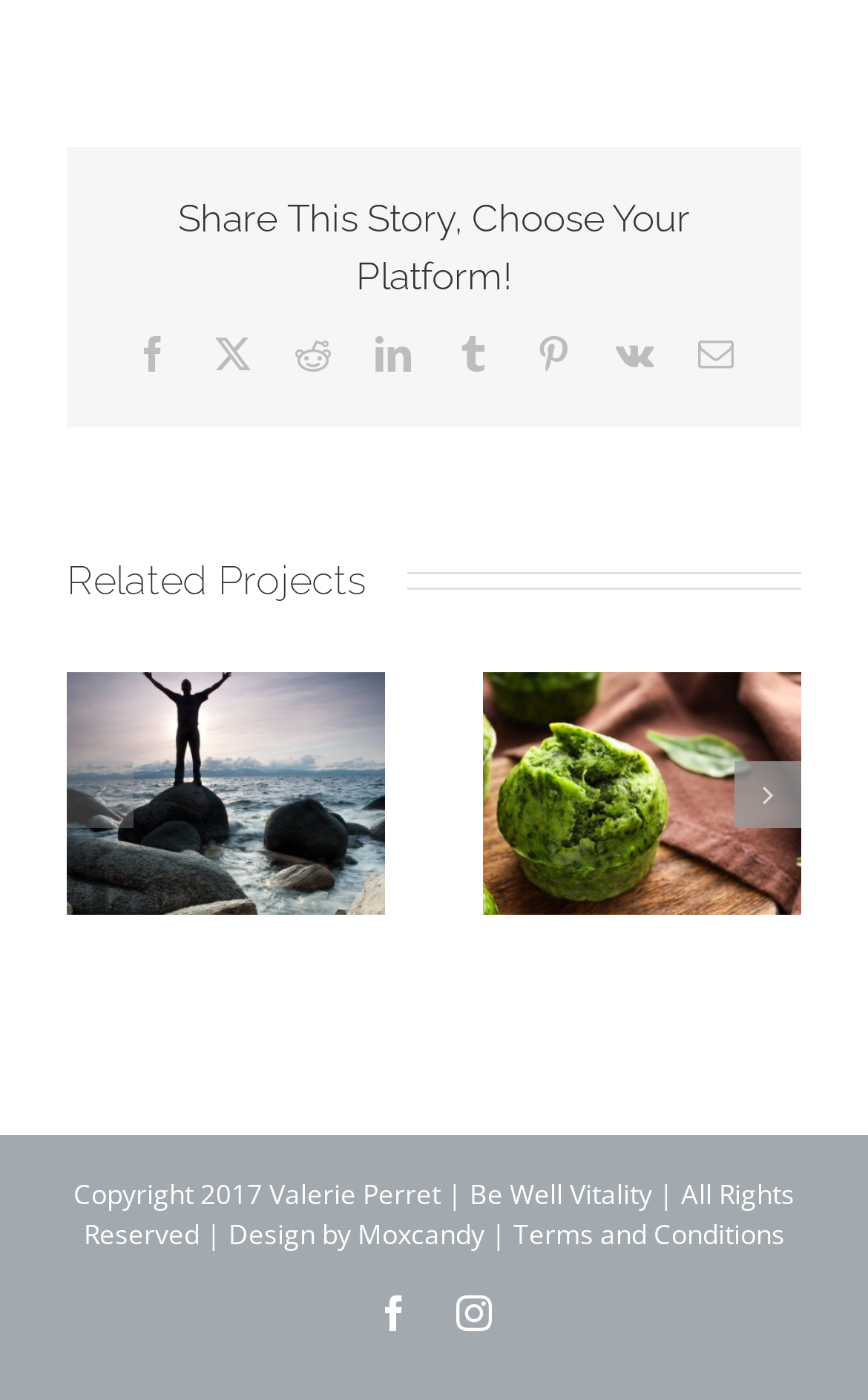Determine the bounding box coordinates of the UI element that matches the following description: "Quinoa Kale Muffins". The coordinates should be four float numbers between 0 and 1 in the format [left, top, right, bottom].

[0.253, 0.535, 0.494, 0.607]